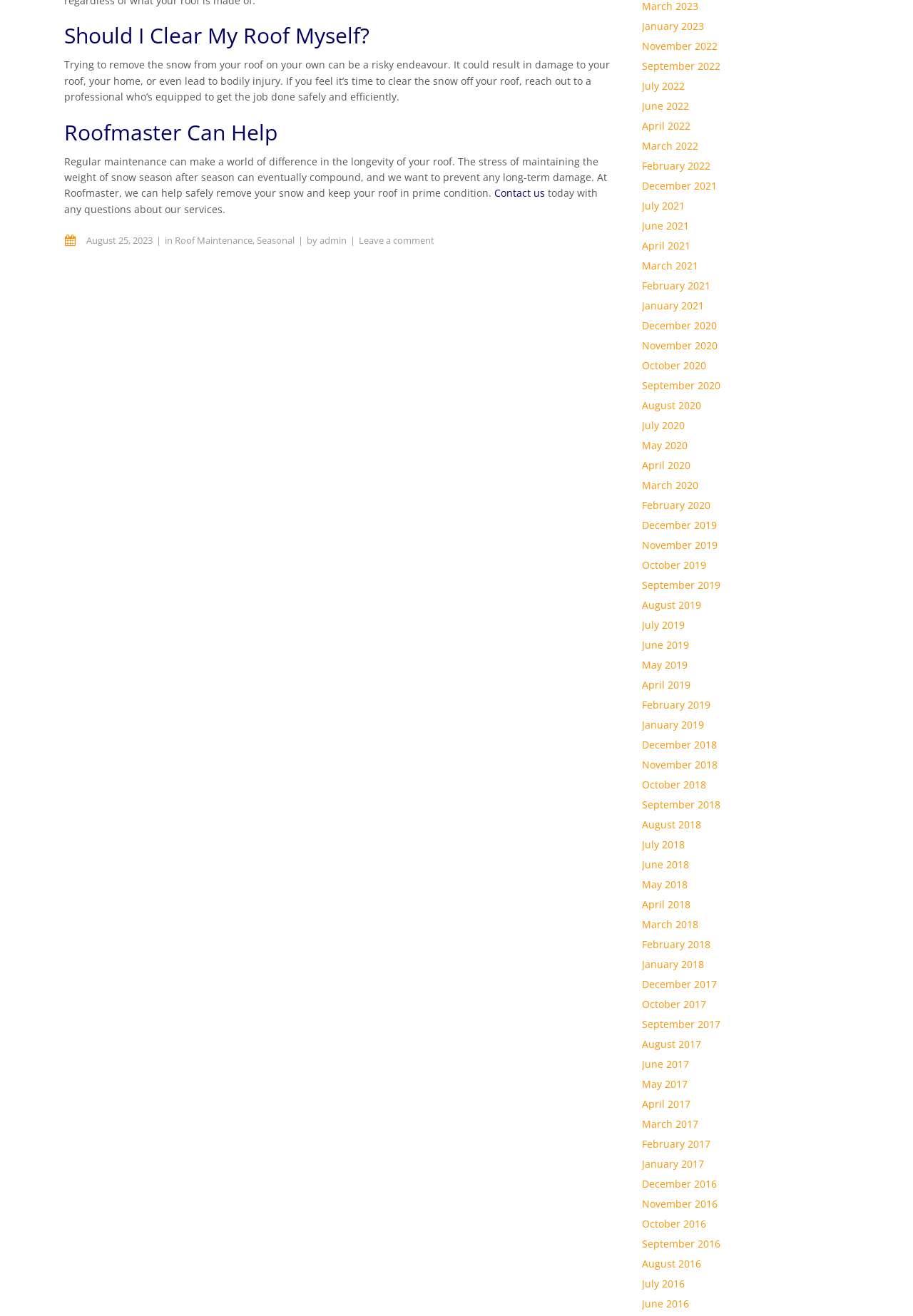Refer to the screenshot and answer the following question in detail:
What is the consequence of removing snow from the roof yourself?

According to the text, trying to remove snow from the roof yourself can result in damage to the roof, home, or even bodily injury, which is why it's recommended to contact a professional like Roofmaster.